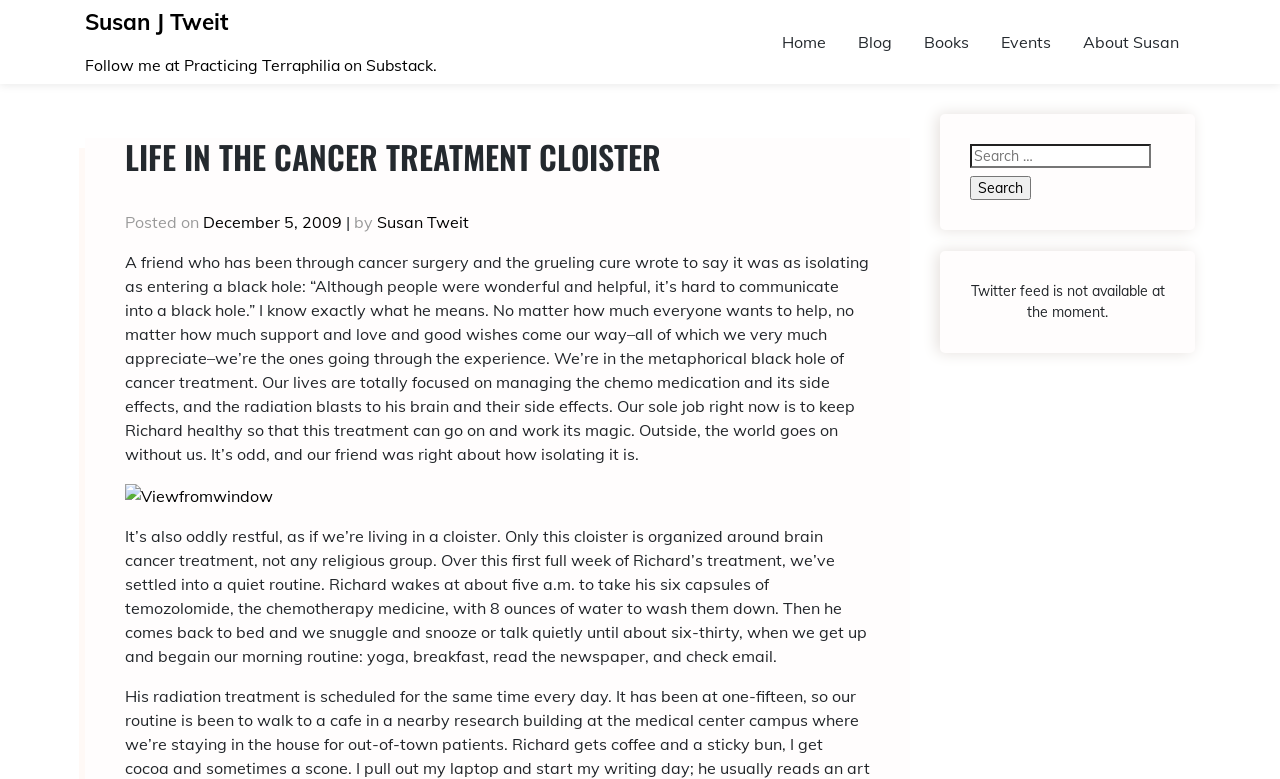What is the name of the image in the blog post?
Based on the image, answer the question with a single word or brief phrase.

Viewfromwindow